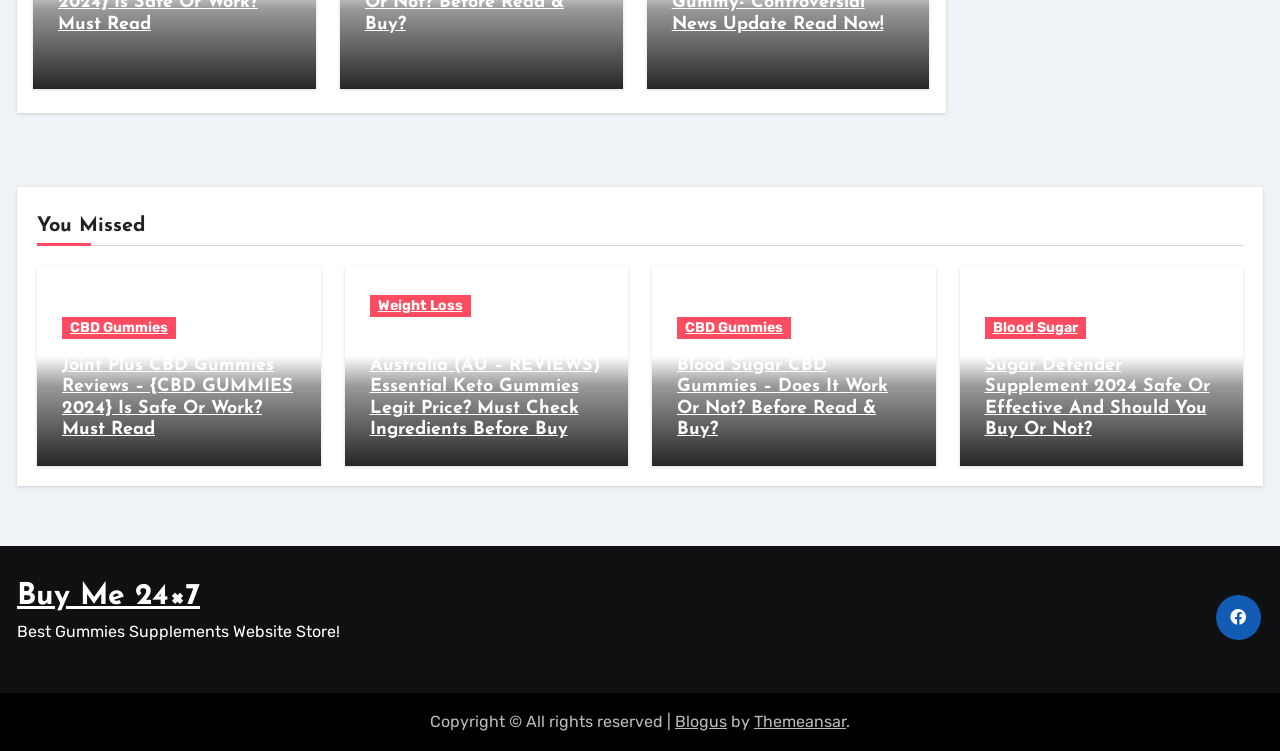What is the main topic of the webpage?
Give a detailed response to the question by analyzing the screenshot.

The webpage appears to be a collection of reviews and information about various CBD gummies products, with multiple headings and links related to CBD gummies, suggesting that the main topic of the webpage is CBD gummies.